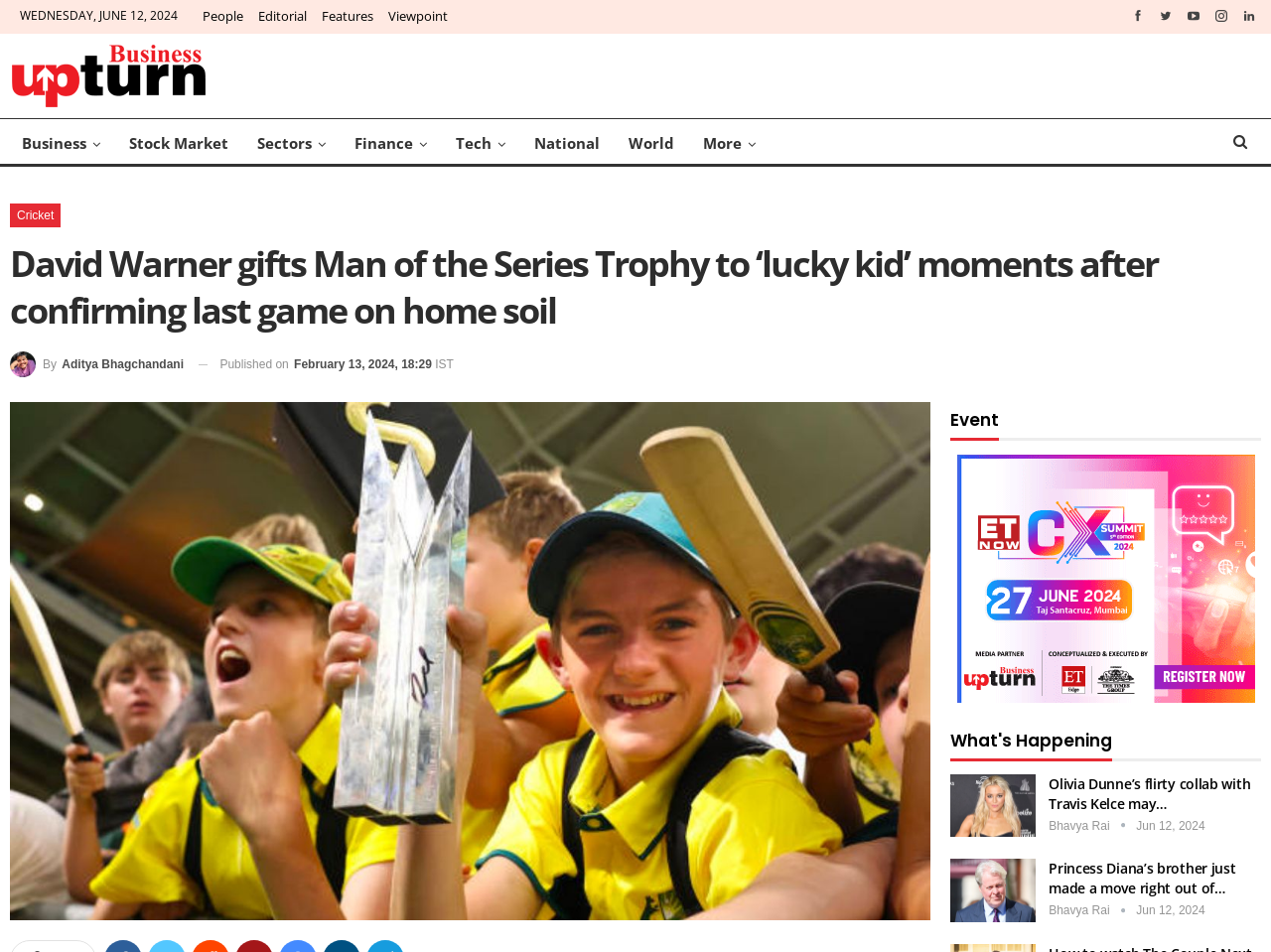Please specify the bounding box coordinates of the region to click in order to perform the following instruction: "Click on the 'People' link".

[0.159, 0.007, 0.191, 0.026]